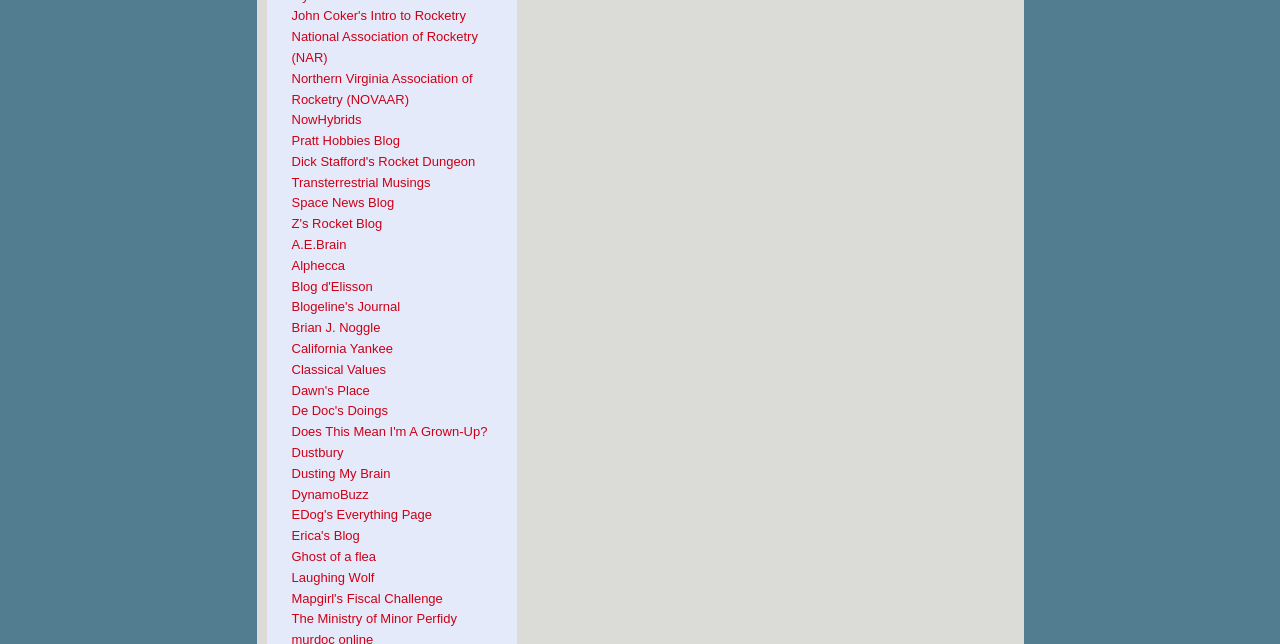Locate the bounding box coordinates of the clickable region necessary to complete the following instruction: "go to National Association of Rocketry website". Provide the coordinates in the format of four float numbers between 0 and 1, i.e., [left, top, right, bottom].

[0.228, 0.045, 0.373, 0.101]